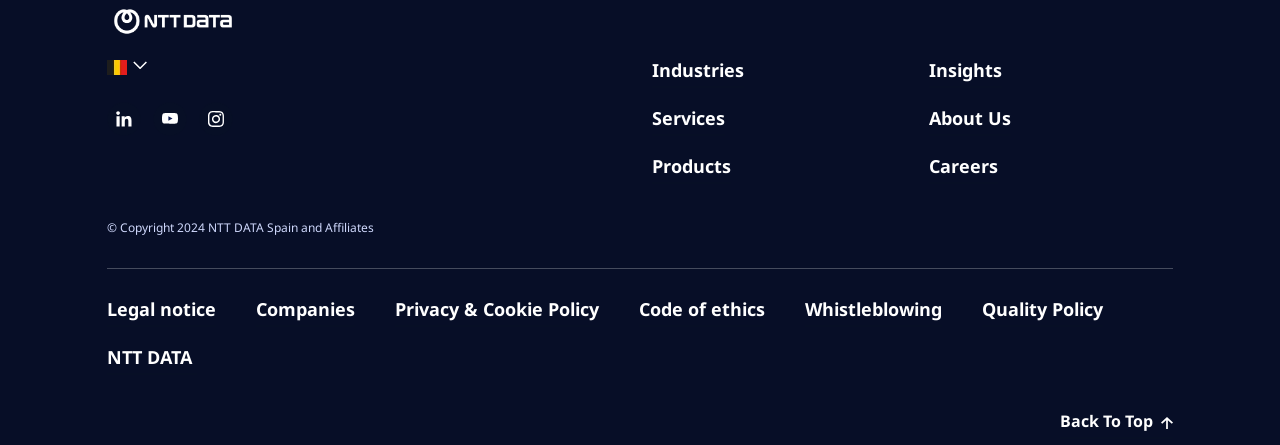What are the social media platforms linked at the top right corner?
Look at the screenshot and respond with one word or a short phrase.

linkedin, youtube, instagram